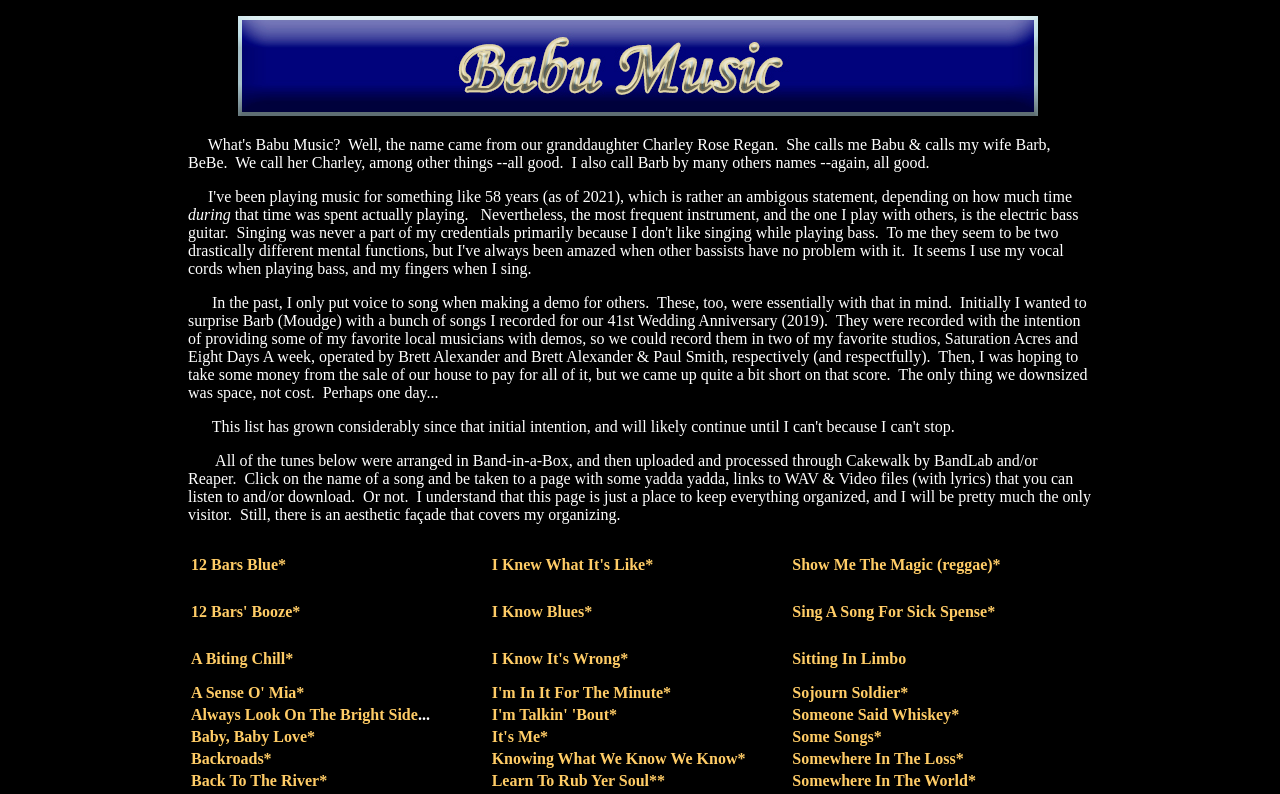Could you highlight the region that needs to be clicked to execute the instruction: "listen to 'Show Me The Magic (reggae)*'"?

[0.618, 0.683, 0.852, 0.739]